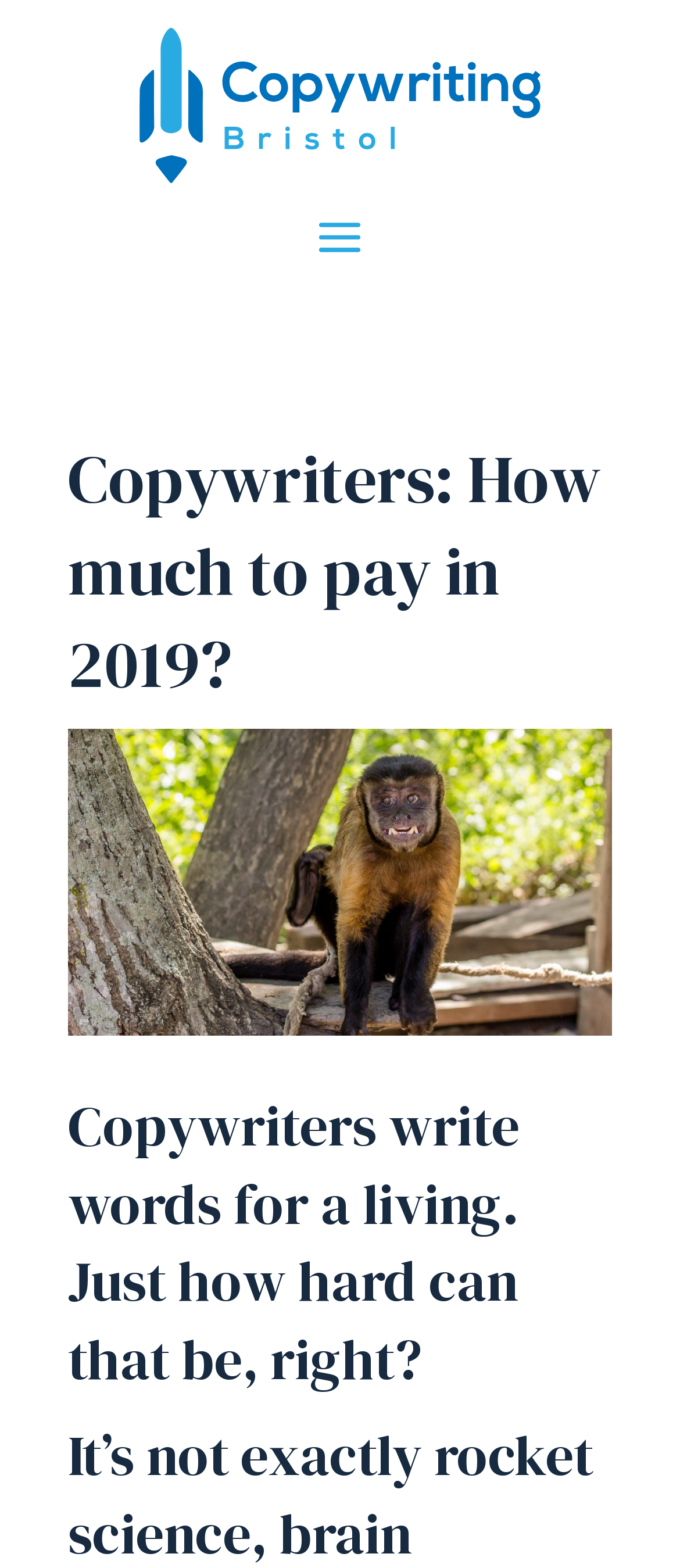Create a detailed narrative of the webpage’s visual and textual elements.

The webpage appears to be a blog post or article about copywriting, with a focus on the cost of hiring a copywriter. At the top of the page, there is a cookie consent banner that spans the entire width of the page, with a heading that reads "We value your privacy" and three buttons: "Customize", "Reject All", and "Accept All". 

Below the cookie banner, there is a logo or icon on the left side of the page, which is an image with no alt text. To the right of the image, there is a link with no text. 

The main content of the page is divided into three sections. The first section has a heading that reads "Copywriters: How much to pay in 2019?" and is positioned near the top of the page. Below this heading, there is an image of a monkey, captioned "Copywriting monkey wants his money". 

The second section has a heading that reads "Copywriters write words for a living. Just how hard can that be, right?" and is positioned near the bottom of the page. There are no images or other elements in this section.